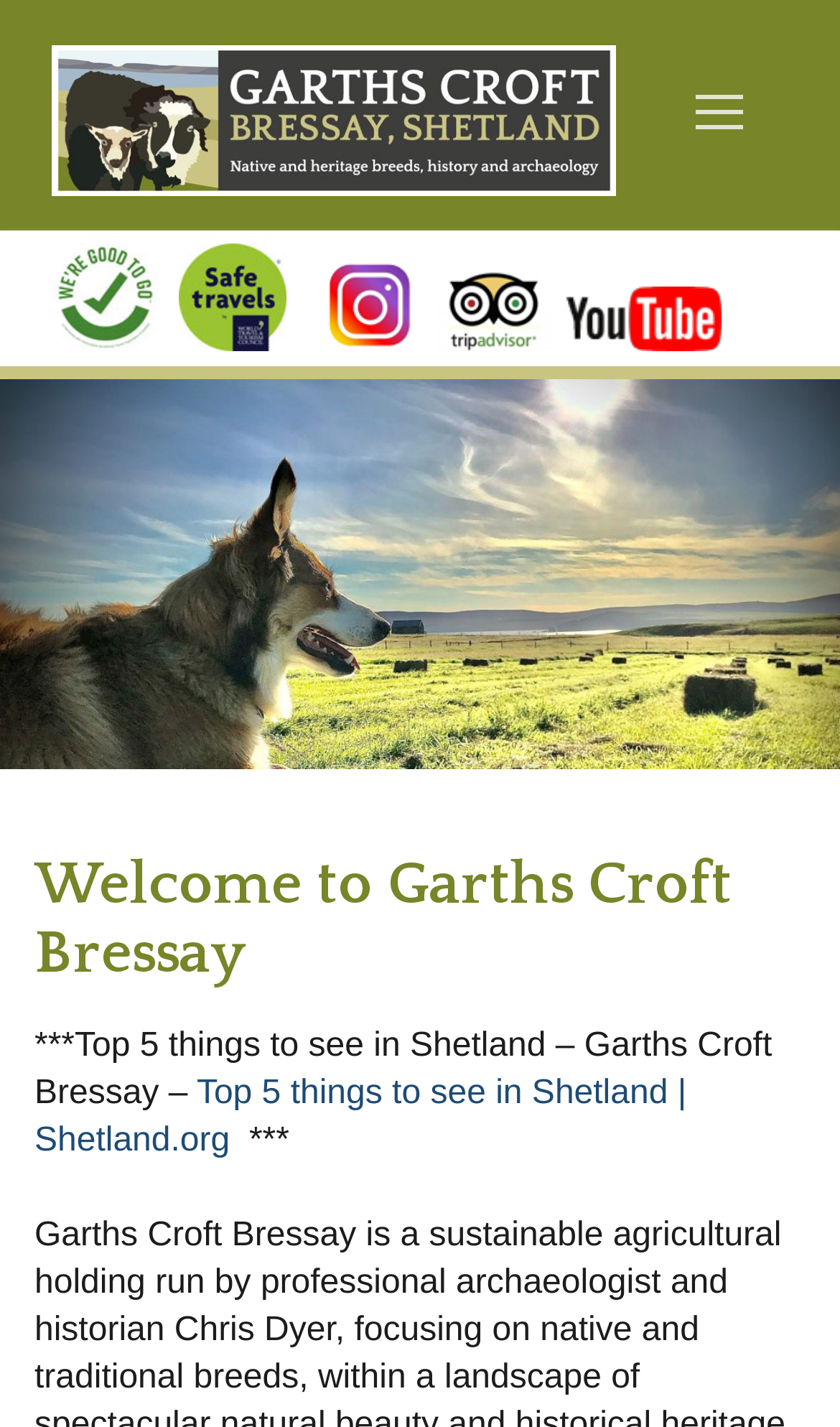Please provide a one-word or short phrase answer to the question:
What is the name of the agricultural holding?

Garths Croft